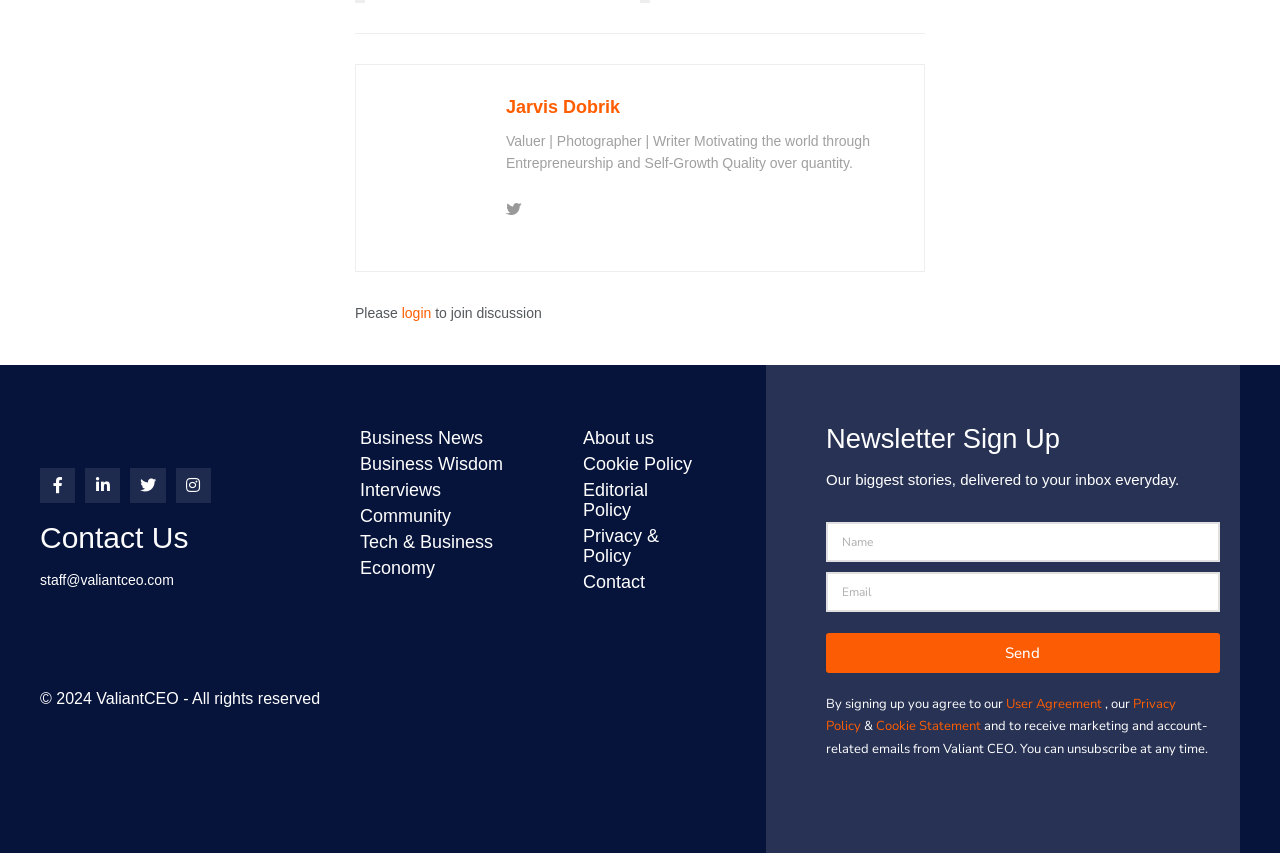What are the categories of articles available on the webpage? Examine the screenshot and reply using just one word or a brief phrase.

Business News, Business Wisdom, Interviews, Community, Tech & Business, Economy